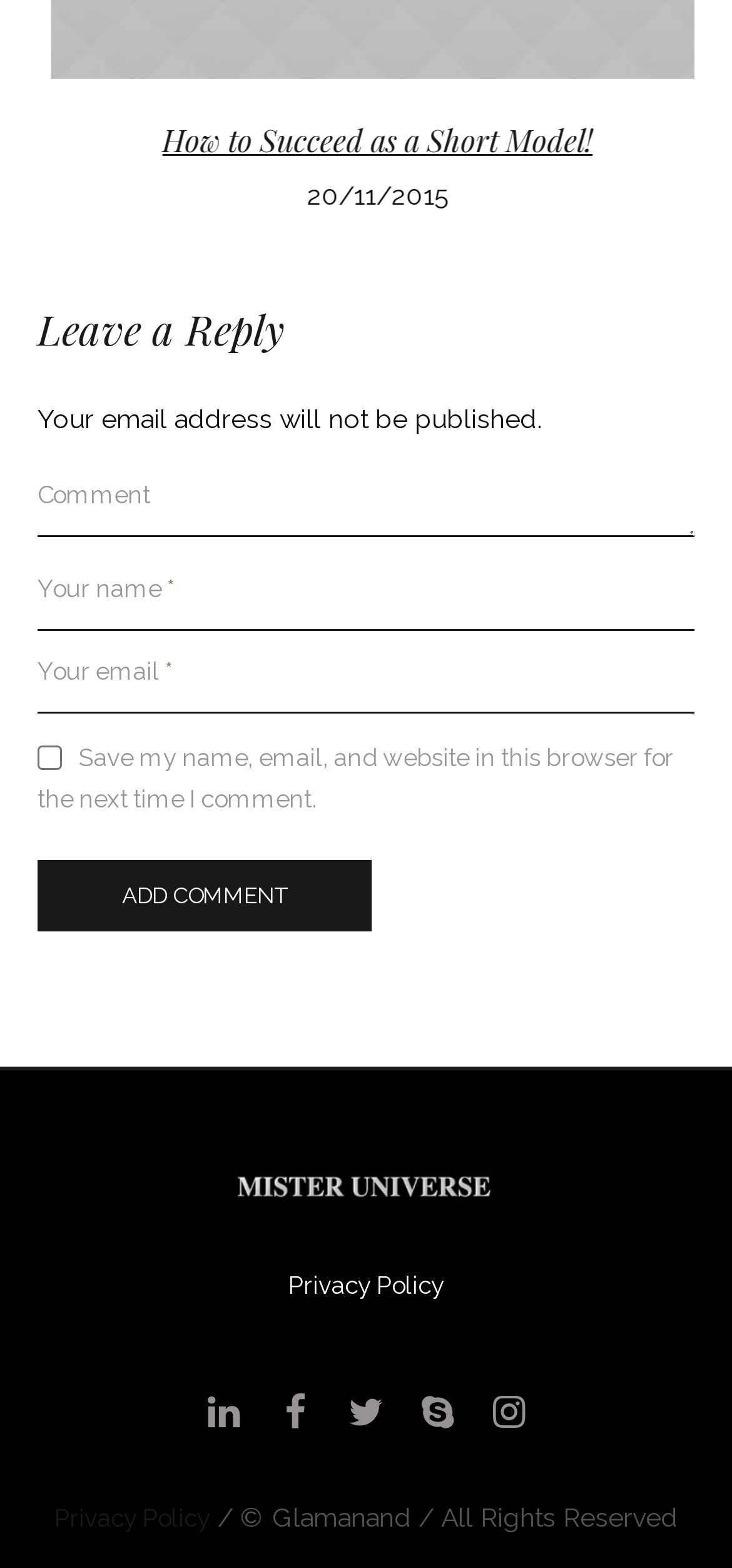Locate the bounding box coordinates of the element that needs to be clicked to carry out the instruction: "Visit the 'Mr Universe' page". The coordinates should be given as four float numbers ranging from 0 to 1, i.e., [left, top, right, bottom].

[0.308, 0.743, 0.692, 0.77]